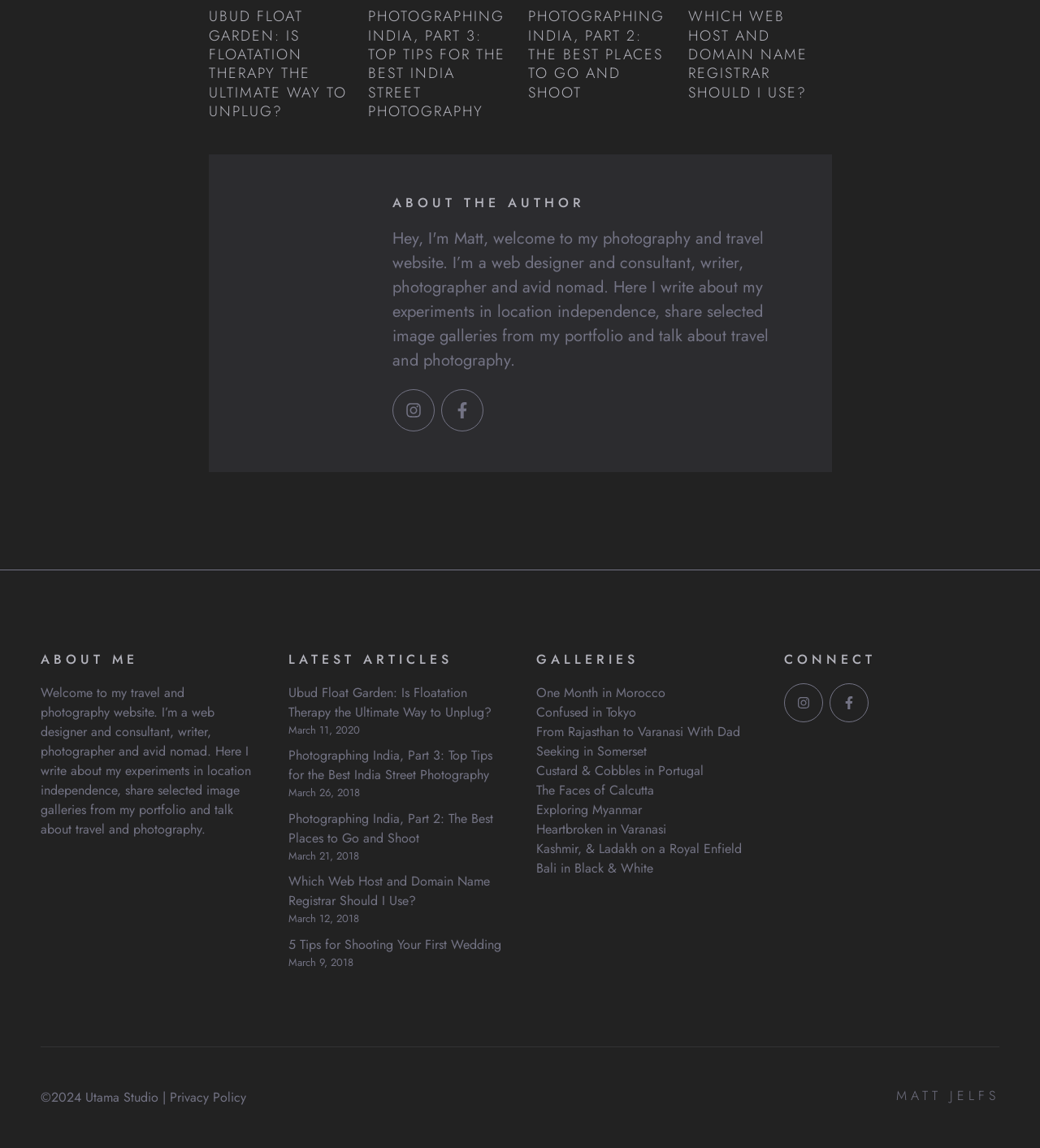What is the name of the author?
Provide a detailed and extensive answer to the question.

I found the author's name, Matt Jelfs, at the bottom of the webpage, under the 'CONNECT' section.